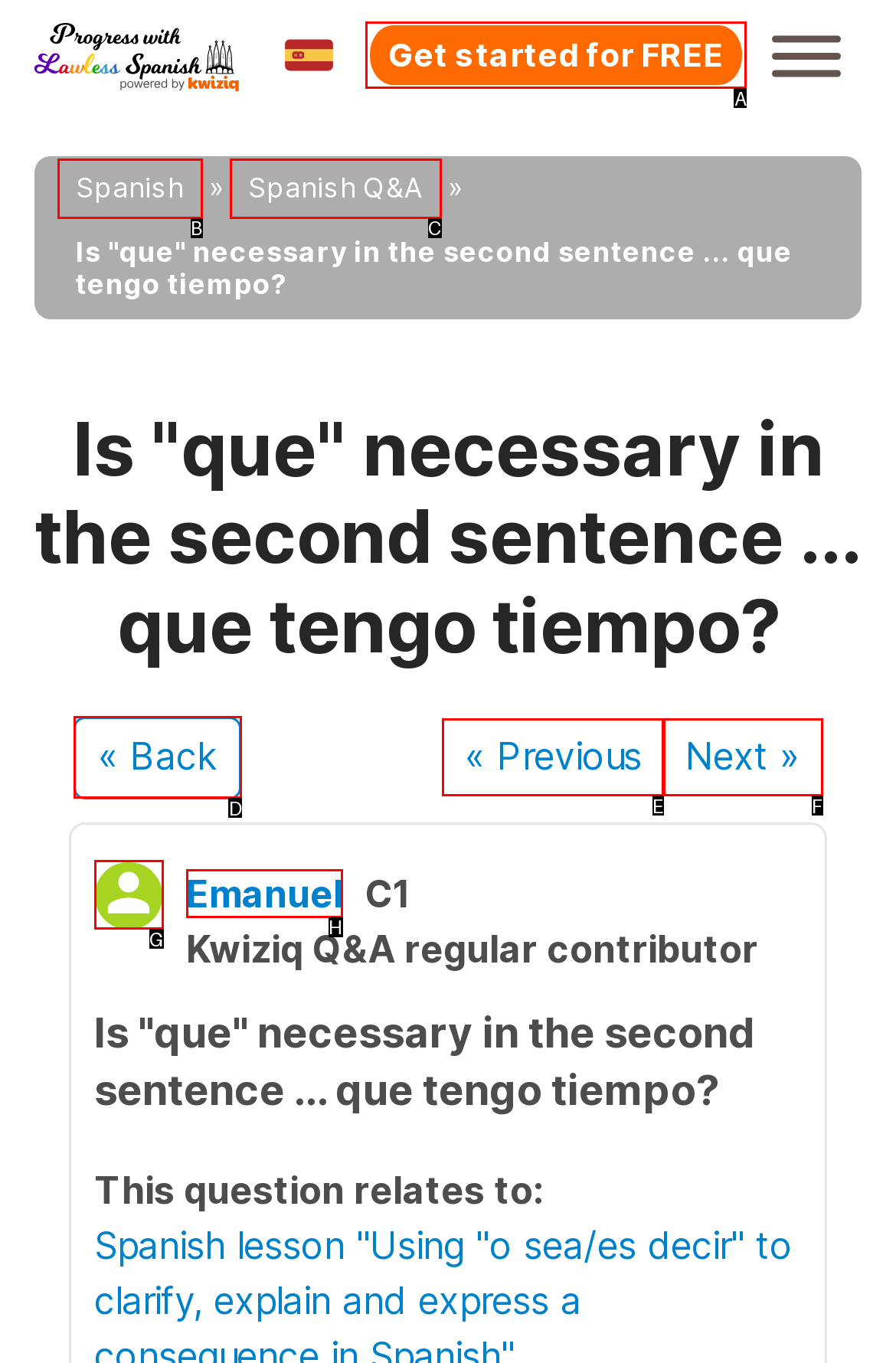Point out the HTML element I should click to achieve the following: Click on the 'Get started for FREE' link Reply with the letter of the selected element.

A